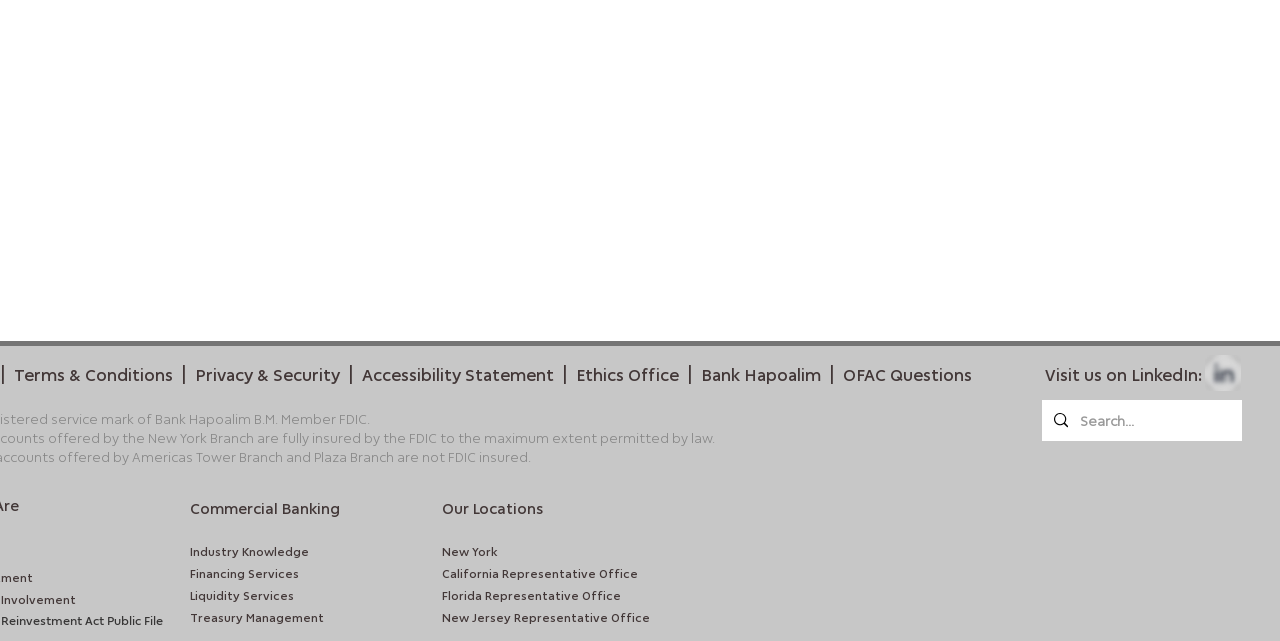How many links are in the footer?
Refer to the image and provide a thorough answer to the question.

I counted the number of links in the footer section, which includes 'Terms & Conditions', 'Privacy & Security', 'Accessibility Statement', 'Ethics Office', 'Bank Hapoalim', 'OFAC Questions', 'Visit us on LinkedIn:', and the LinkedIn icon link.